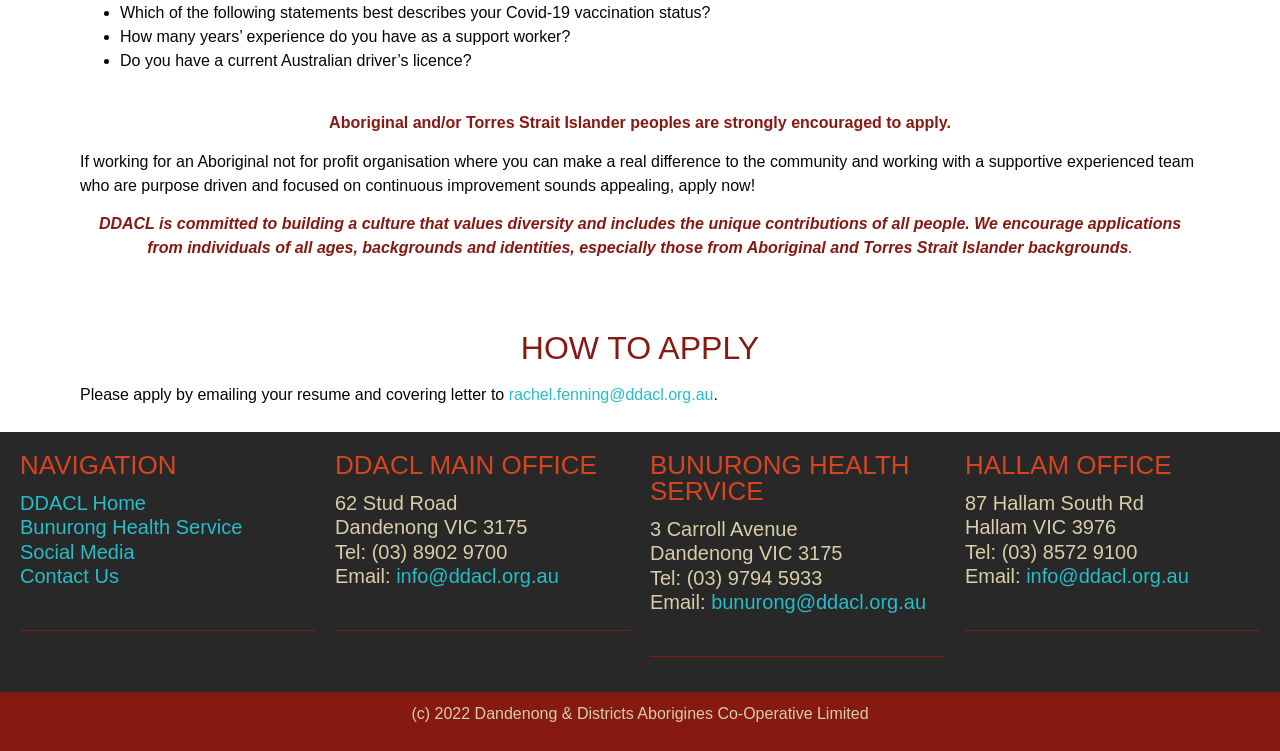Show the bounding box coordinates of the element that should be clicked to complete the task: "Visit DDACL Home".

[0.016, 0.655, 0.114, 0.684]